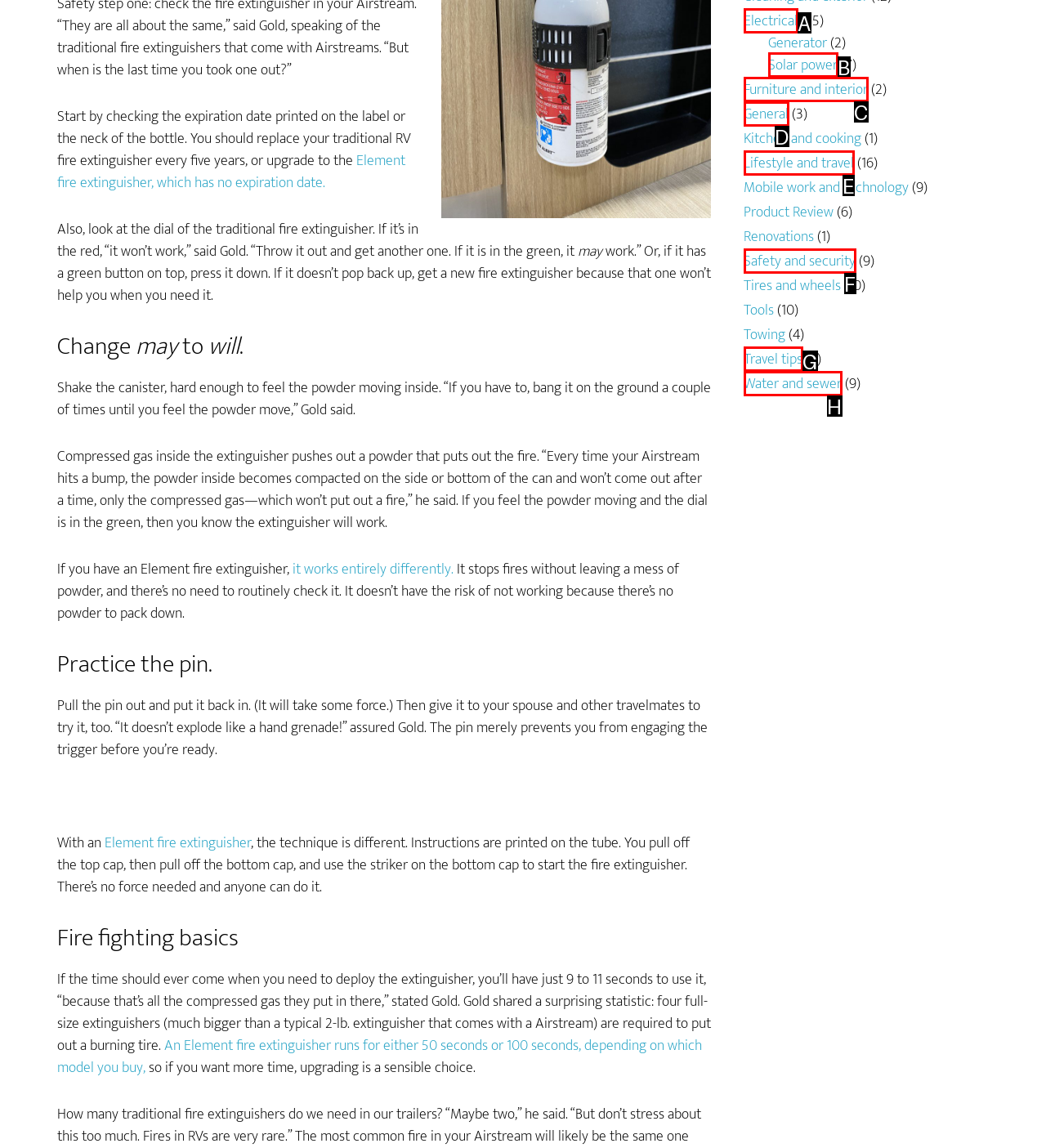Select the letter of the UI element that best matches: QSEN Institutional Affiliation
Answer with the letter of the correct option directly.

None